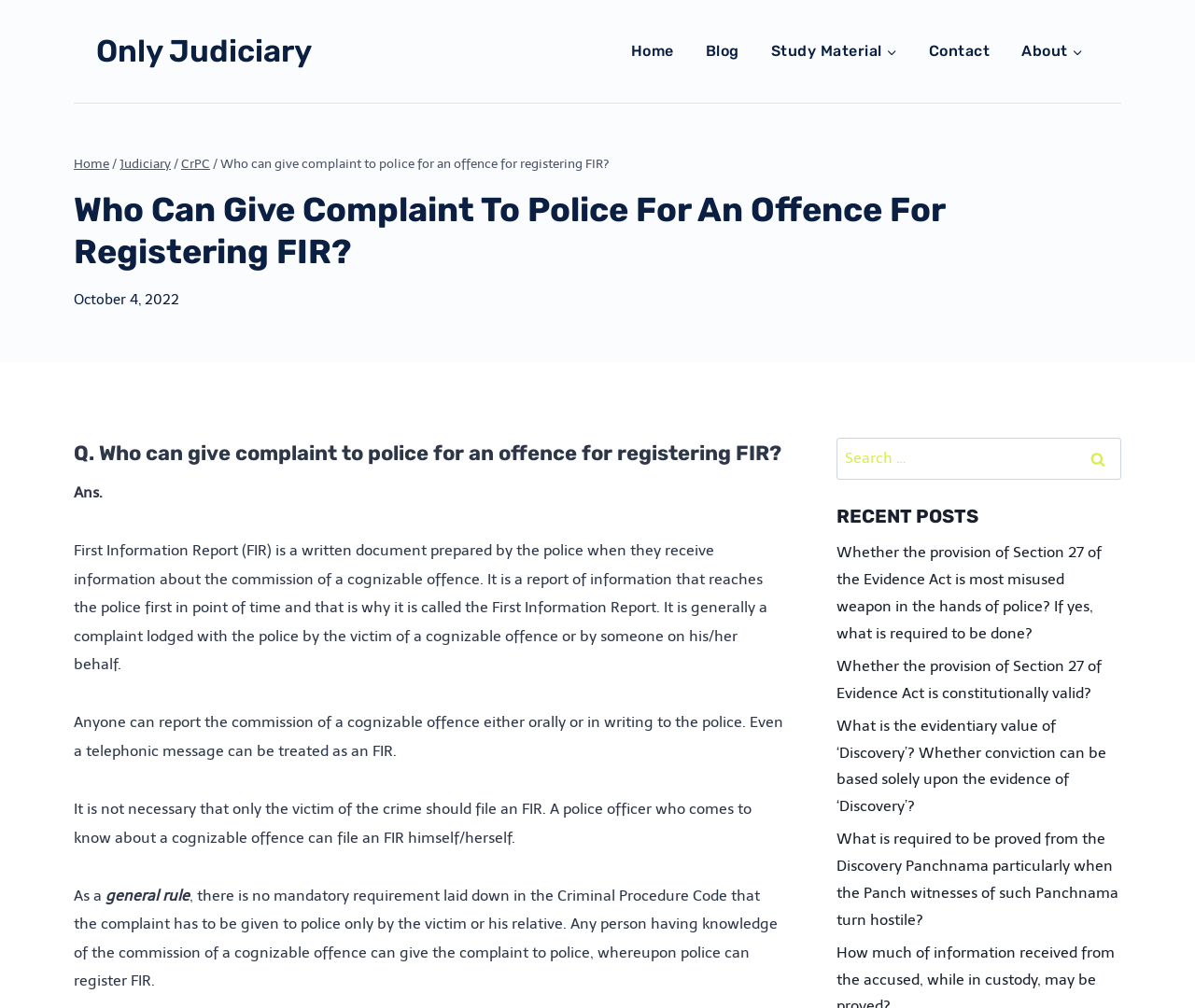Identify the bounding box coordinates of the element that should be clicked to fulfill this task: "Read the 'CrPC' page". The coordinates should be provided as four float numbers between 0 and 1, i.e., [left, top, right, bottom].

[0.152, 0.154, 0.176, 0.17]